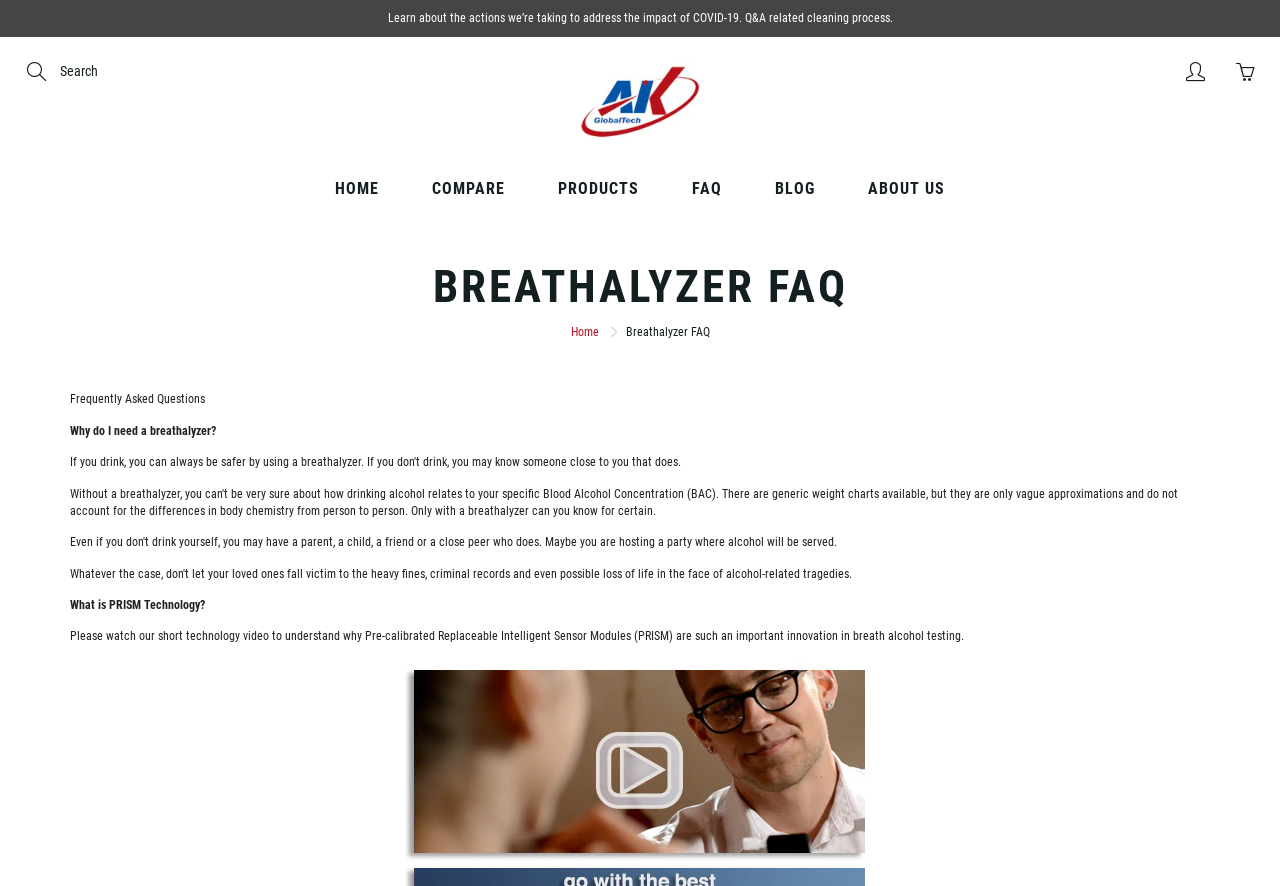Using the element description provided, determine the bounding box coordinates in the format (top-left x, top-left y, bottom-right x, bottom-right y). Ensure that all values are floating point numbers between 0 and 1. Element description: 联系我们

None